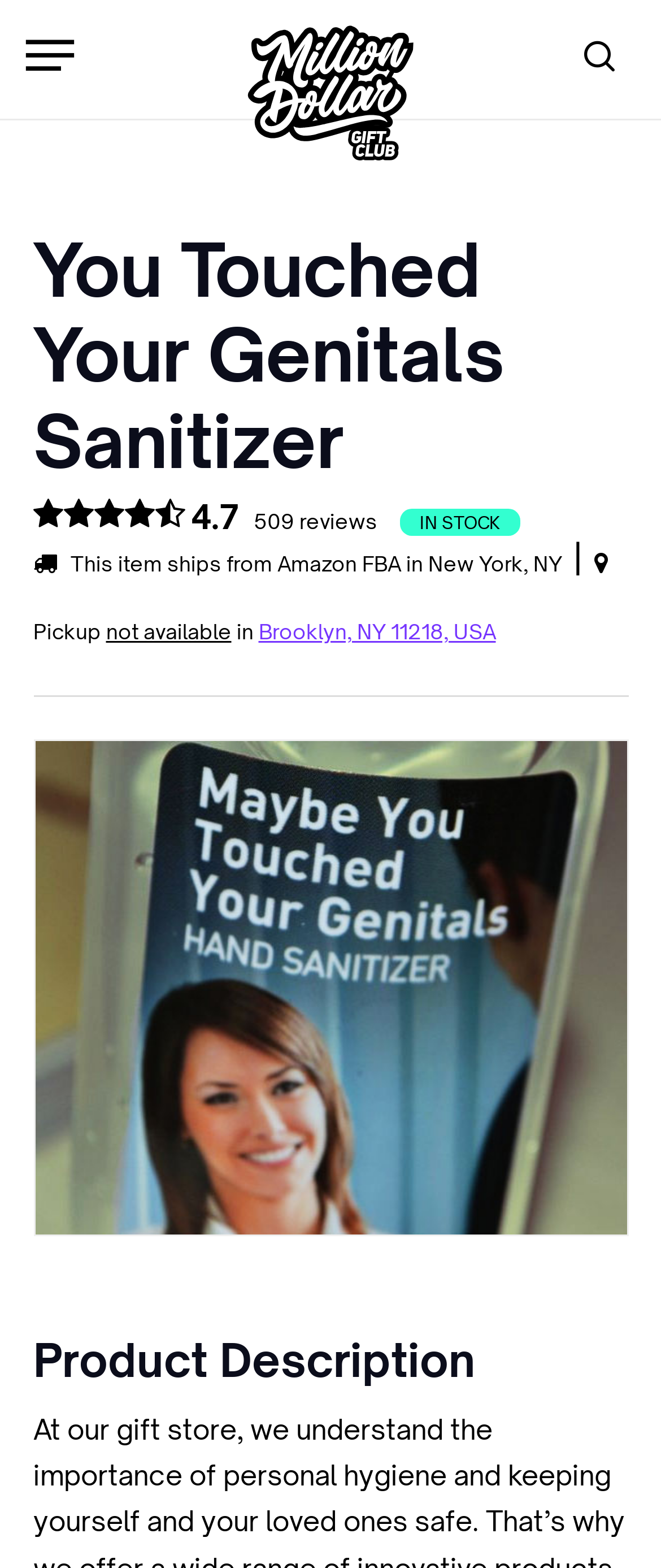Give a one-word or phrase response to the following question: Is pickup available for this product?

No